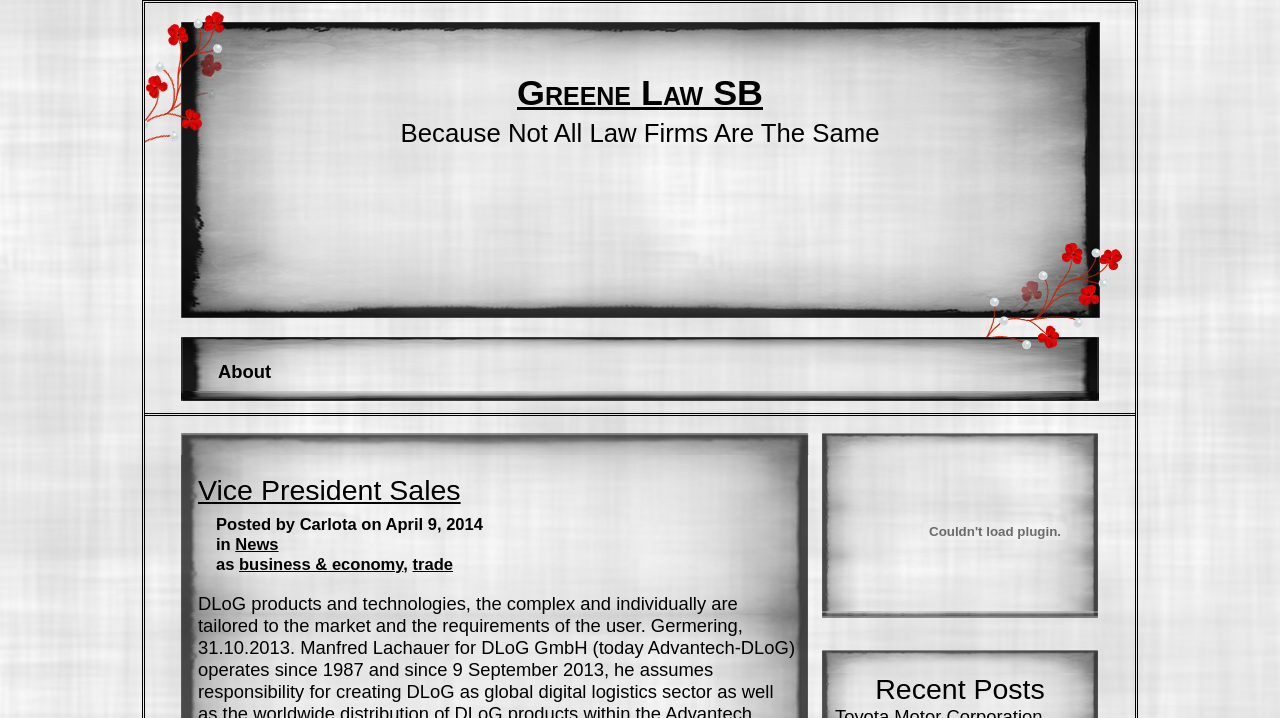When was the job posted?
Carefully analyze the image and provide a detailed answer to the question.

The static text on the page says 'Posted by Carlota on April 9, 2014', which suggests that the job was posted on this date.